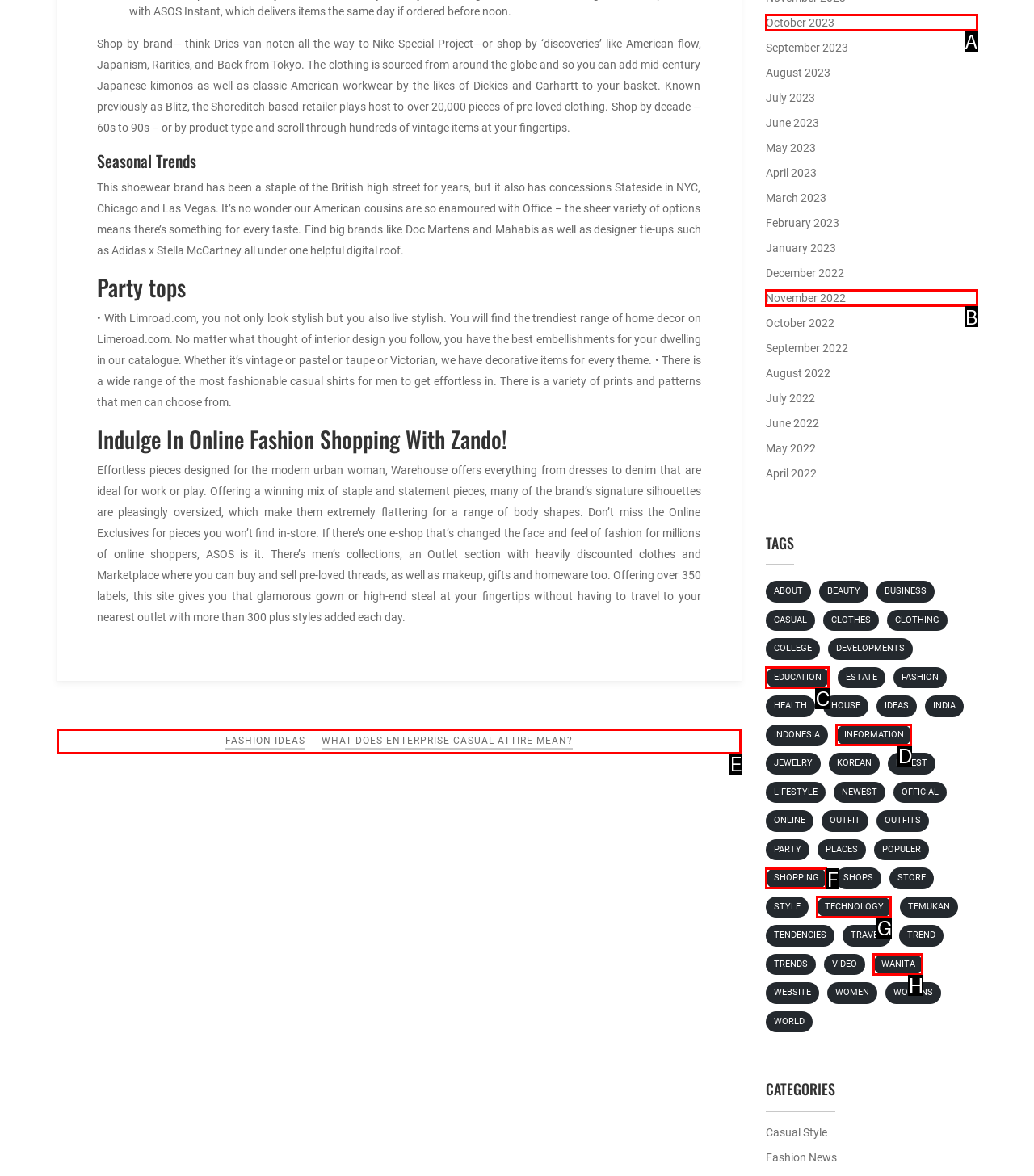Point out the UI element to be clicked for this instruction: click the 高级检索 button. Provide the answer as the letter of the chosen element.

None